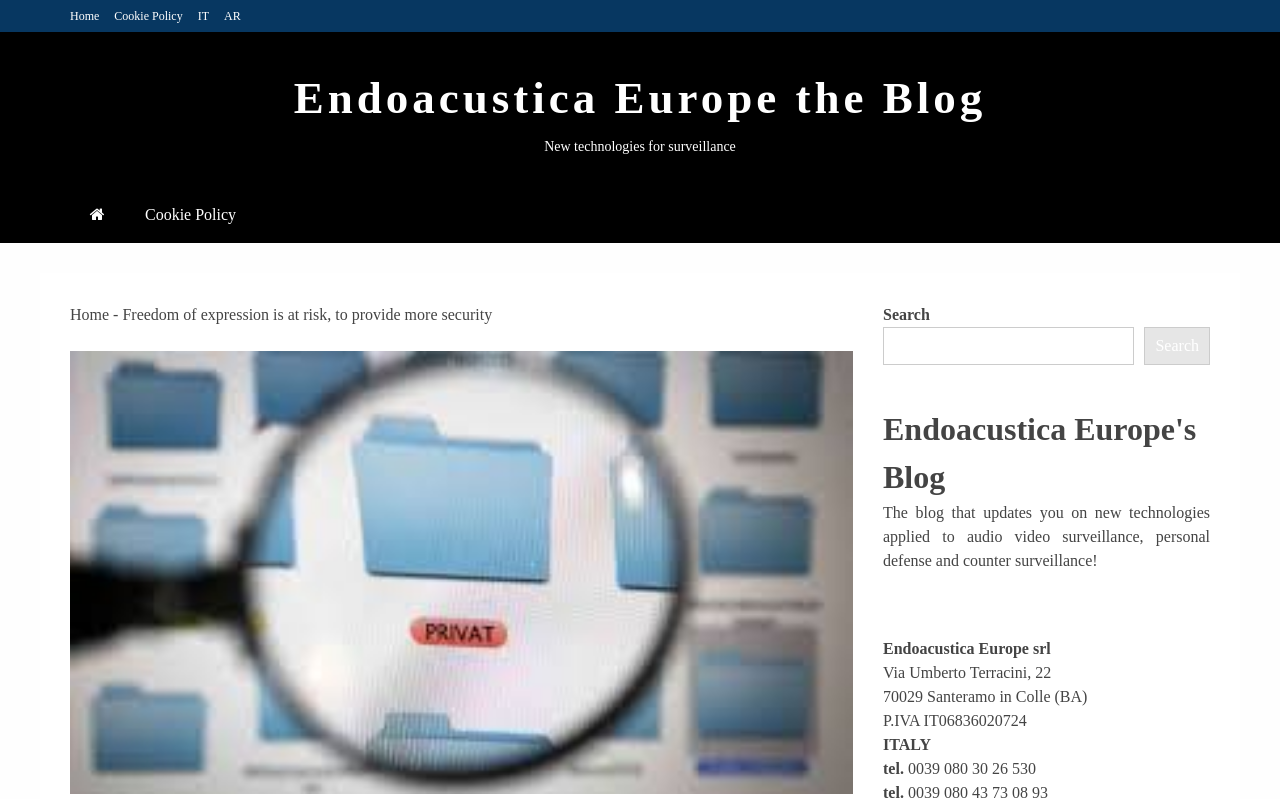What is the topic of the blog?
Observe the image and answer the question with a one-word or short phrase response.

audio video surveillance